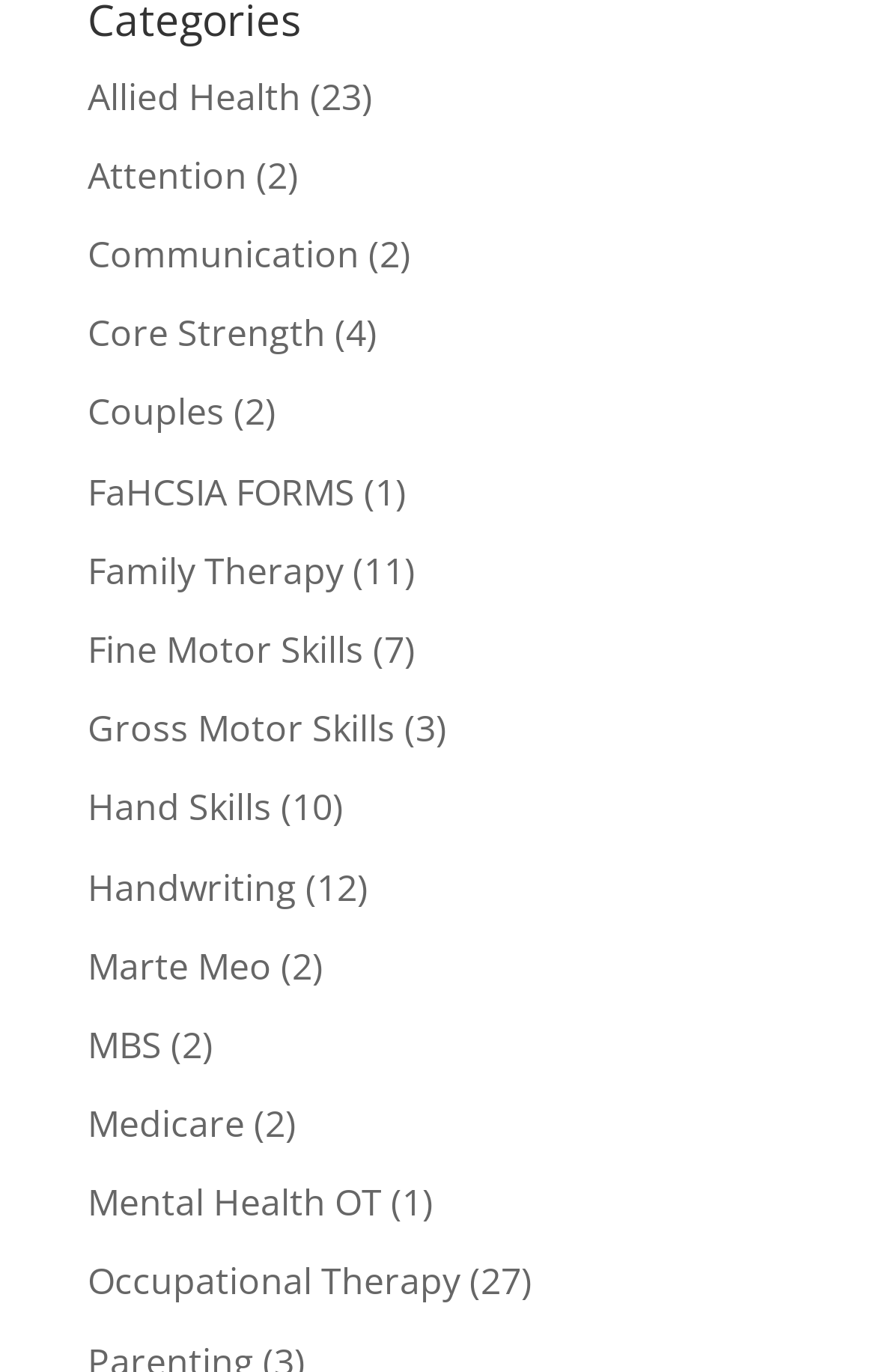Identify the bounding box coordinates for the element that needs to be clicked to fulfill this instruction: "Visit Family Therapy". Provide the coordinates in the format of four float numbers between 0 and 1: [left, top, right, bottom].

[0.1, 0.398, 0.392, 0.434]